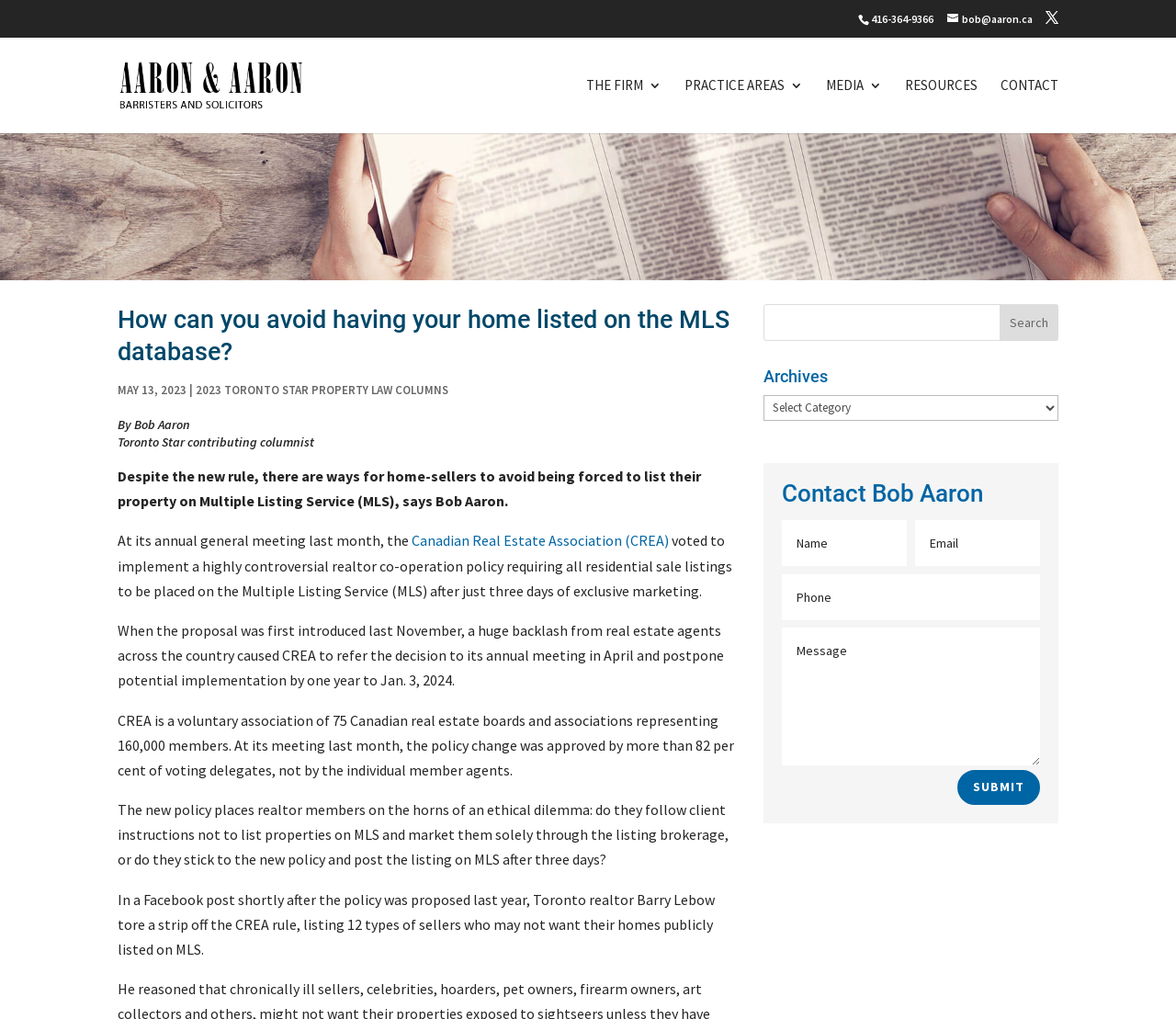Please identify the bounding box coordinates of the element's region that I should click in order to complete the following instruction: "View archives". The bounding box coordinates consist of four float numbers between 0 and 1, i.e., [left, top, right, bottom].

[0.649, 0.362, 0.9, 0.387]